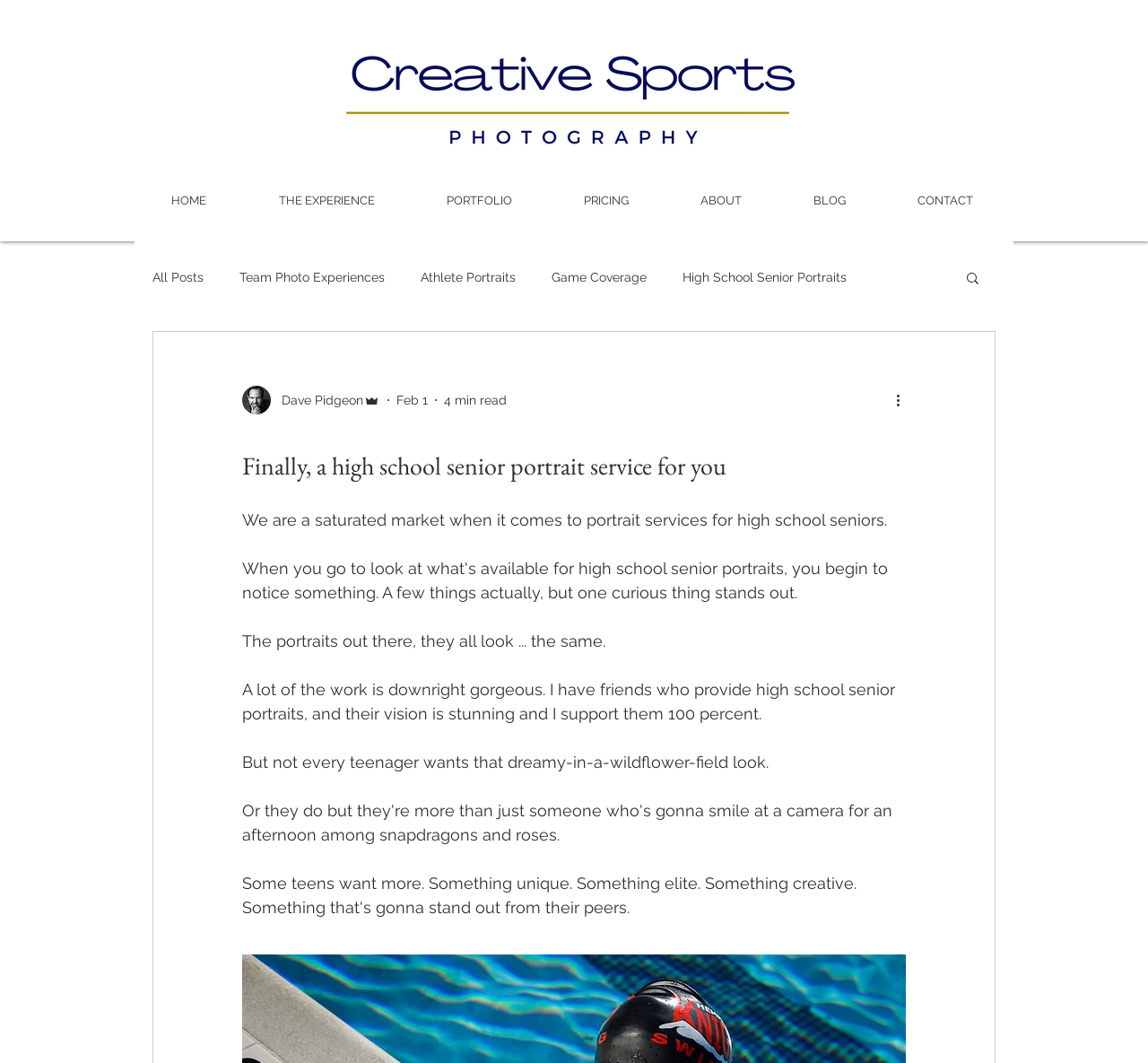Kindly respond to the following question with a single word or a brief phrase: 
What type of portraits does the website specialize in?

High school senior portraits